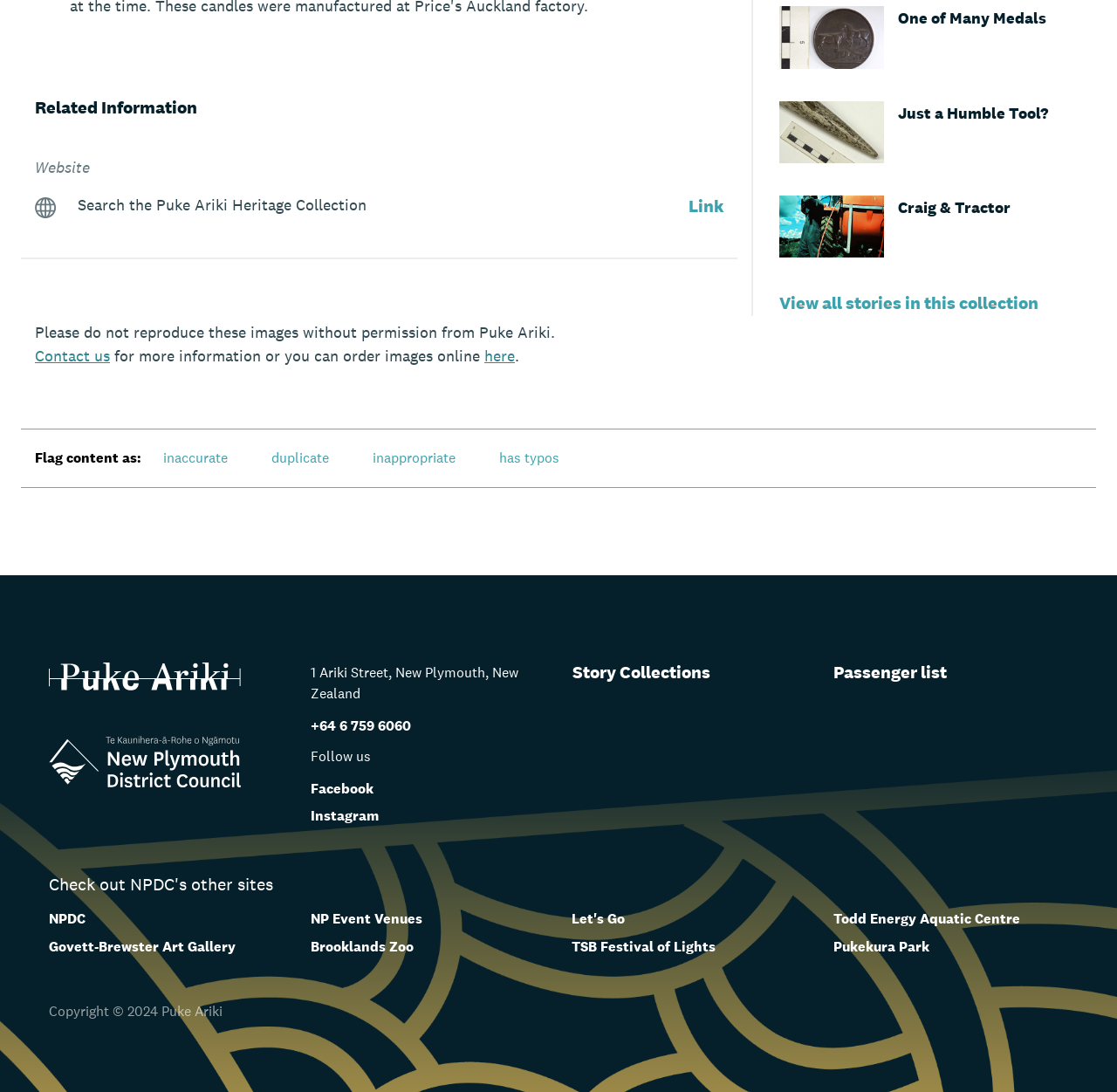Predict the bounding box of the UI element based on this description: "Passenger list".

[0.746, 0.605, 0.848, 0.626]